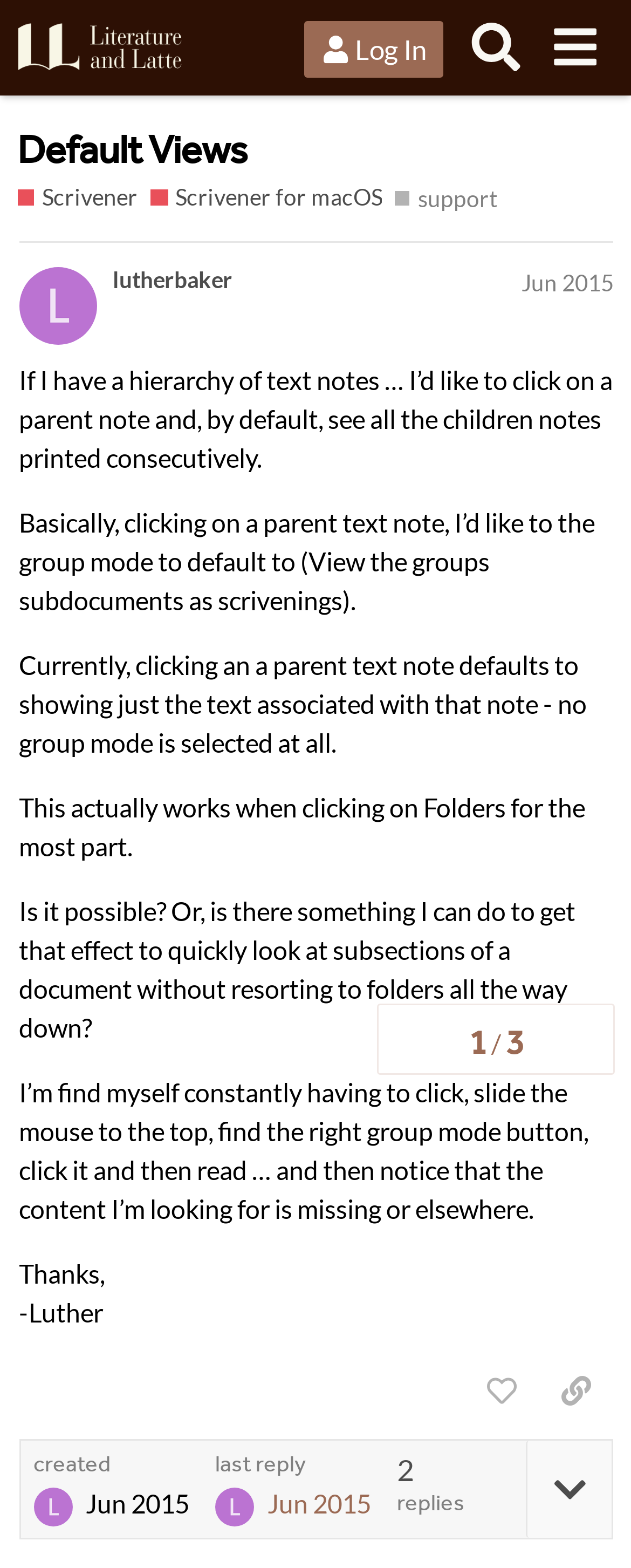Determine the coordinates of the bounding box for the clickable area needed to execute this instruction: "View the topic progress".

[0.597, 0.64, 0.974, 0.685]